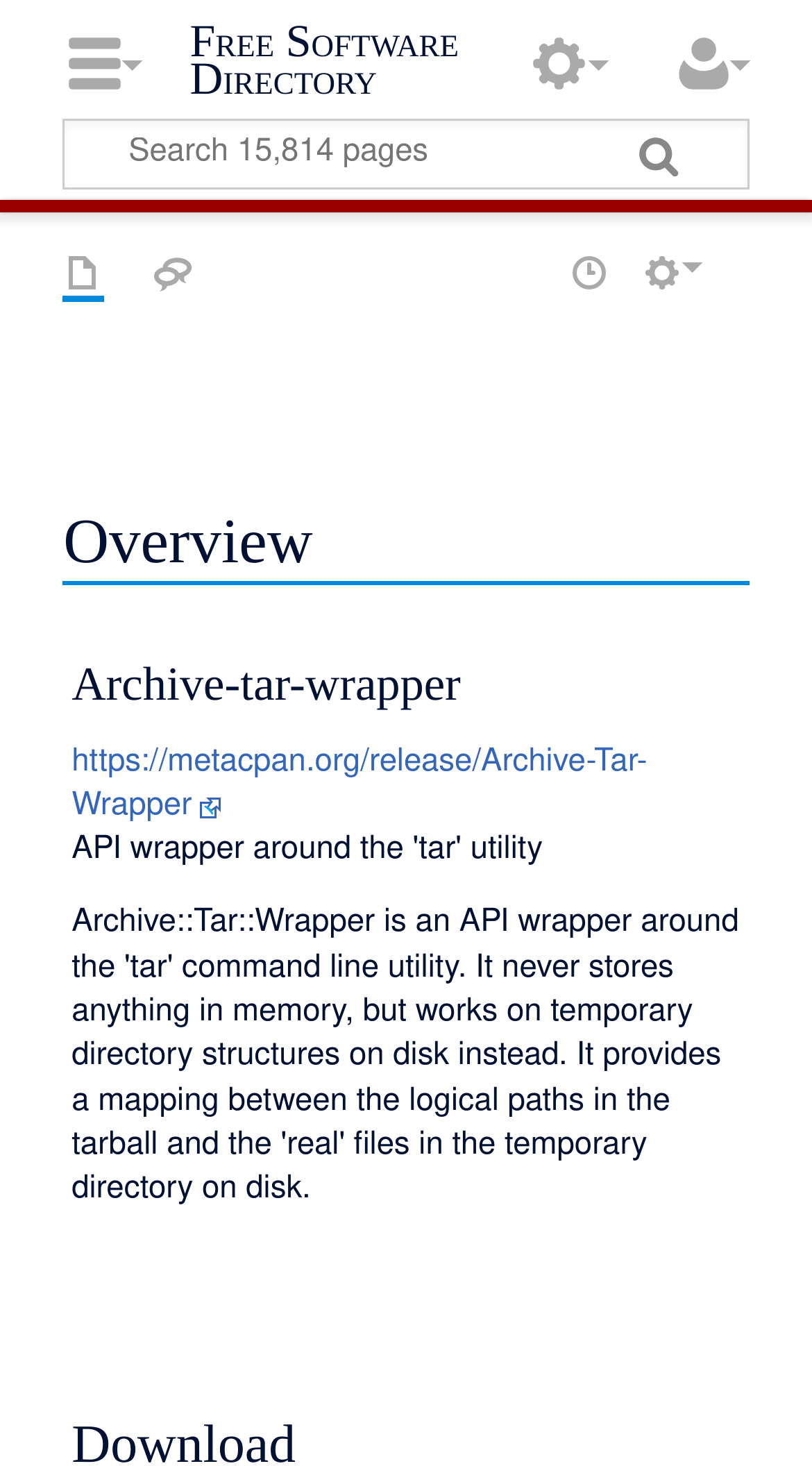How many navigation options are there?
Please look at the screenshot and answer using one word or phrase.

2